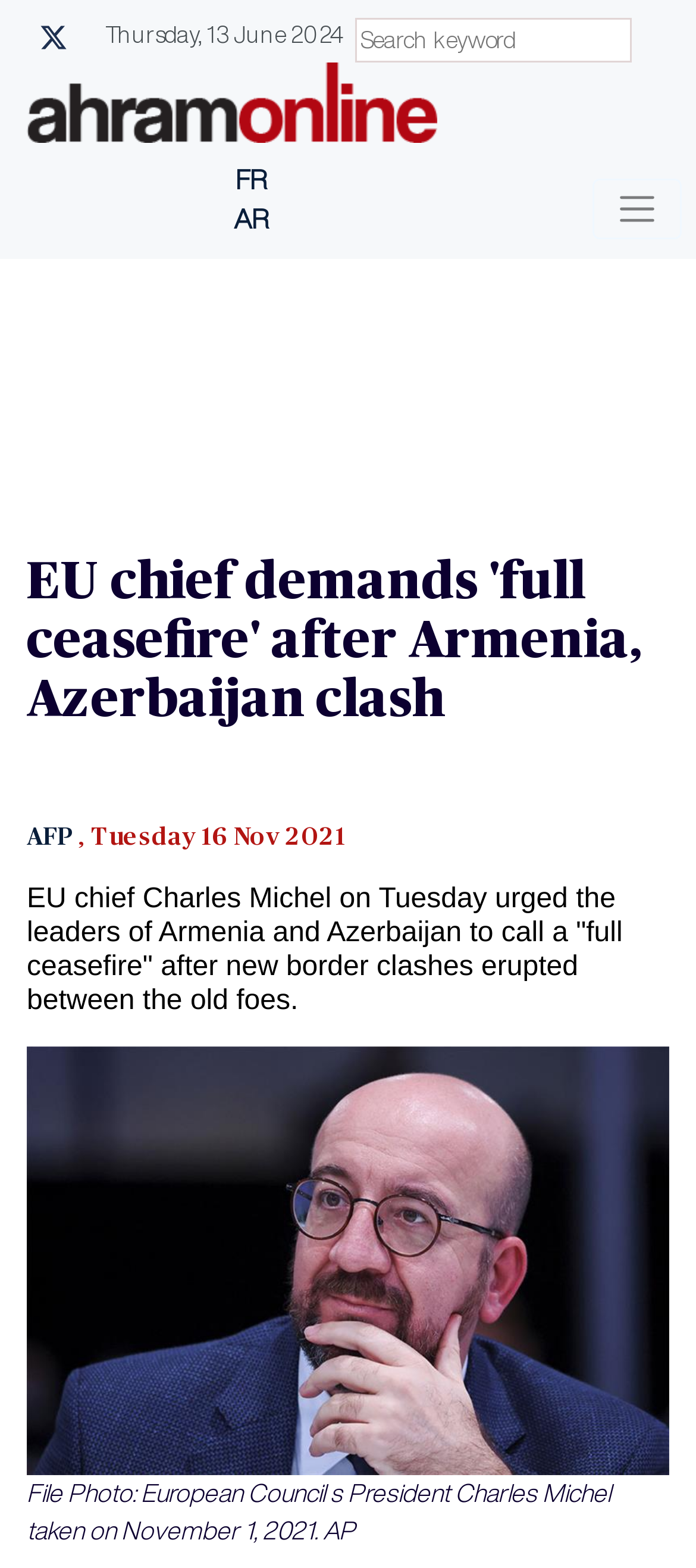Identify the bounding box for the described UI element: "parent_node: FR".

[0.038, 0.057, 0.628, 0.071]